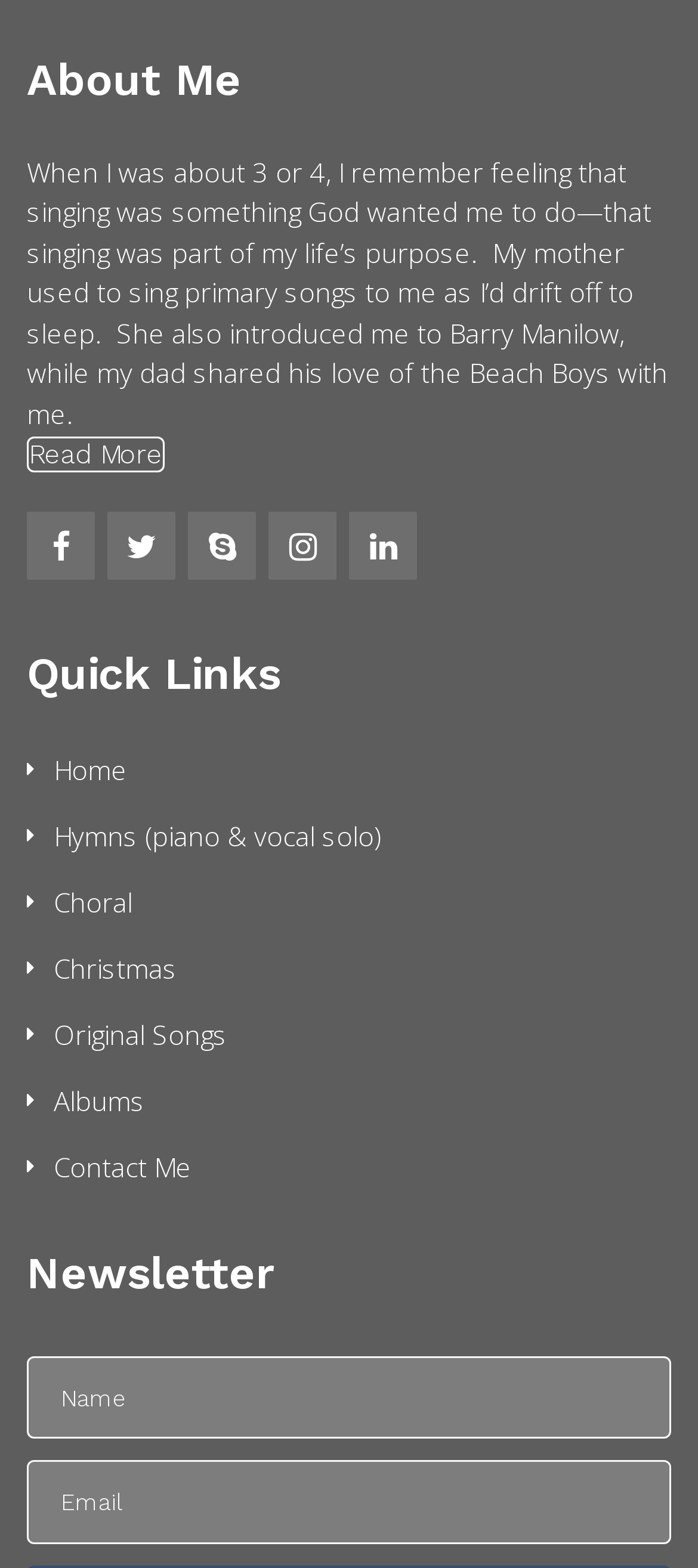Based on the element description Hymns (piano & vocal solo), identify the bounding box of the UI element in the given webpage screenshot. The coordinates should be in the format (top-left x, top-left y, bottom-right x, bottom-right y) and must be between 0 and 1.

[0.038, 0.518, 0.549, 0.547]